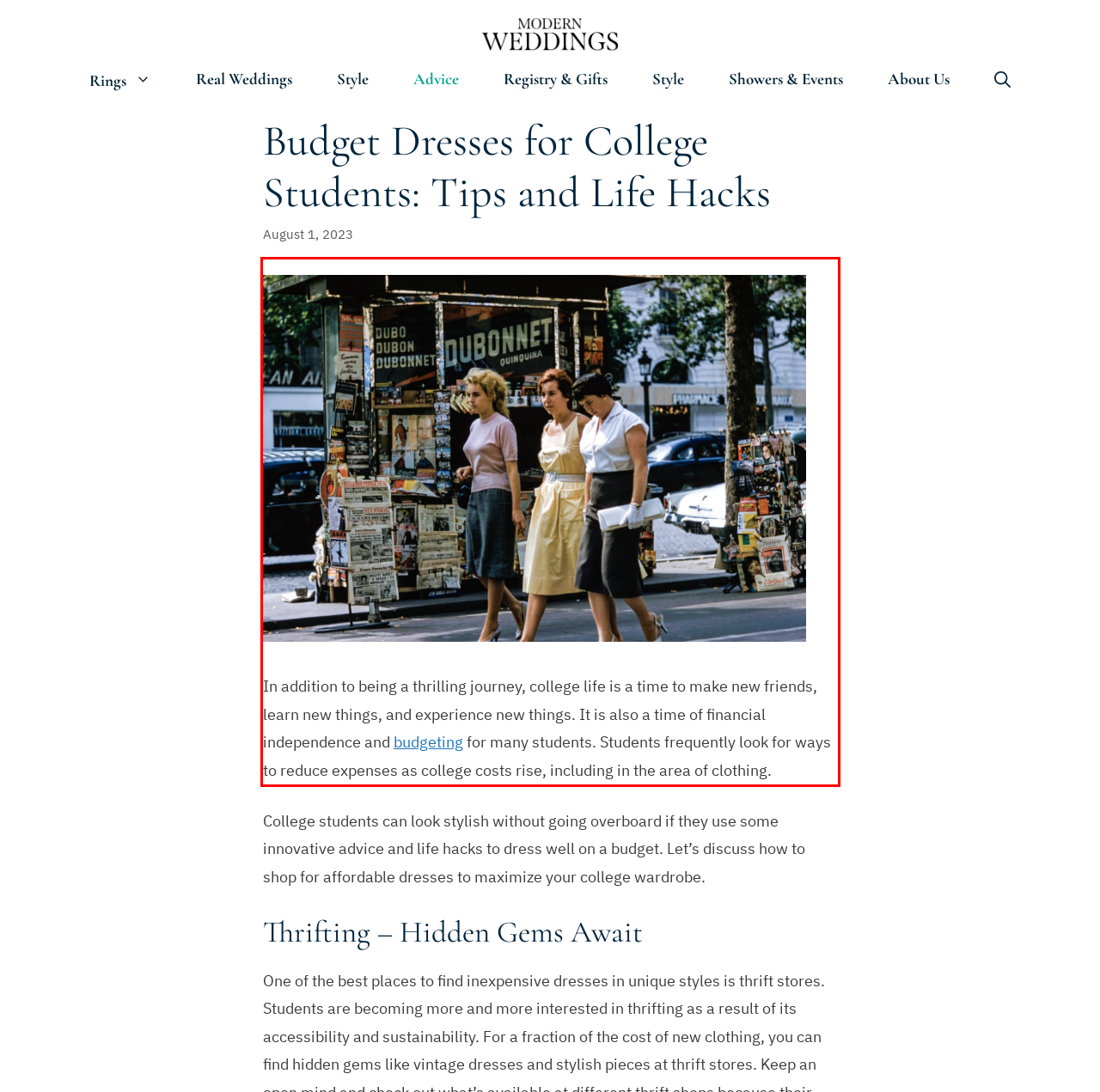Given the screenshot of the webpage, identify the red bounding box, and recognize the text content inside that red bounding box.

In addition to being a thrilling journey, college life is a time to make new friends, learn new things, and experience new things. It is also a time of financial independence and budgeting for many students. Students frequently look for ways to reduce expenses as college costs rise, including in the area of clothing.